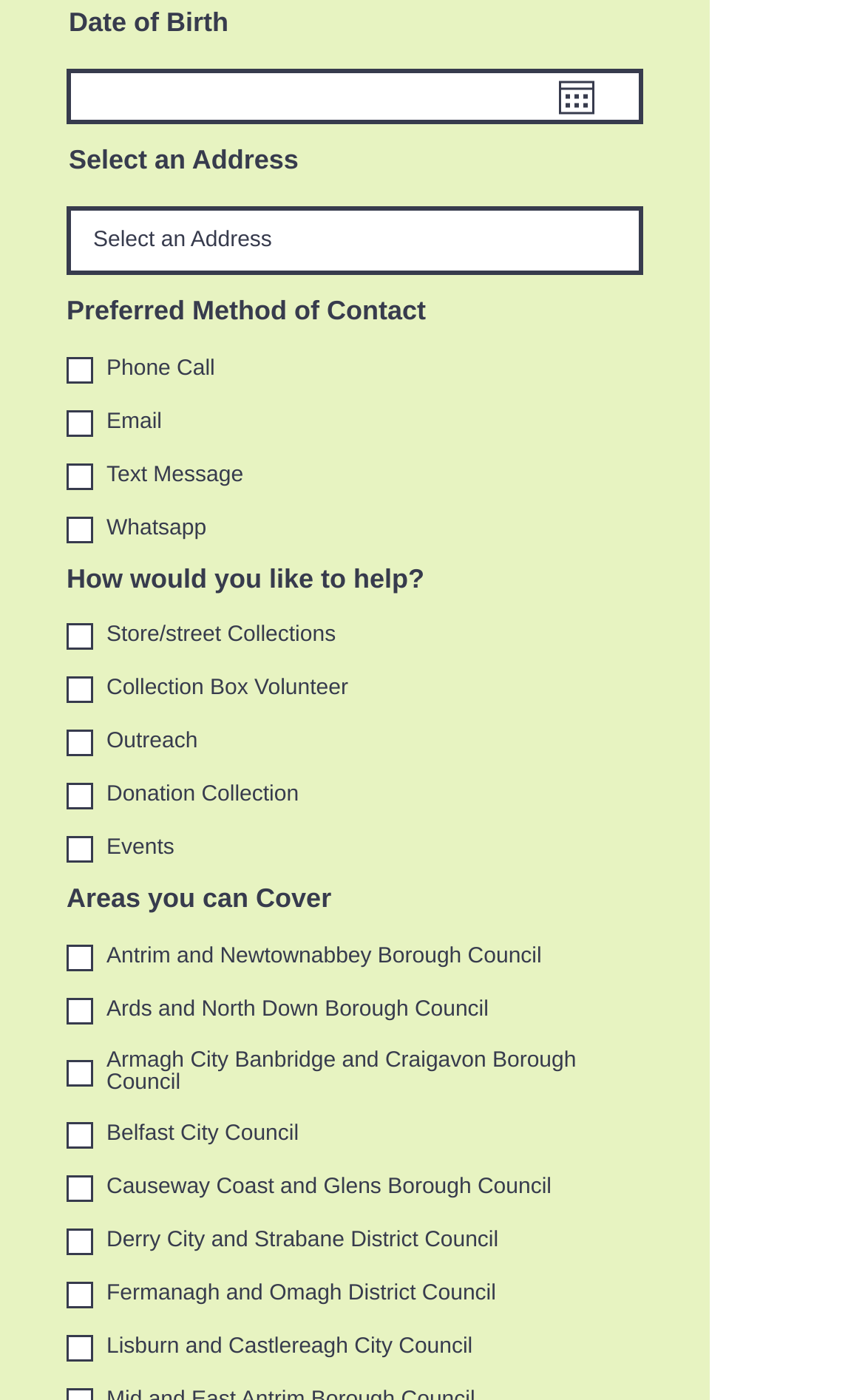Using the element description: "aria-describedby="date-picker-label-comp-lktoxjq6" aria-label="Open calendar"", determine the bounding box coordinates for the specified UI element. The coordinates should be four float numbers between 0 and 1, [left, top, right, bottom].

[0.646, 0.056, 0.687, 0.082]